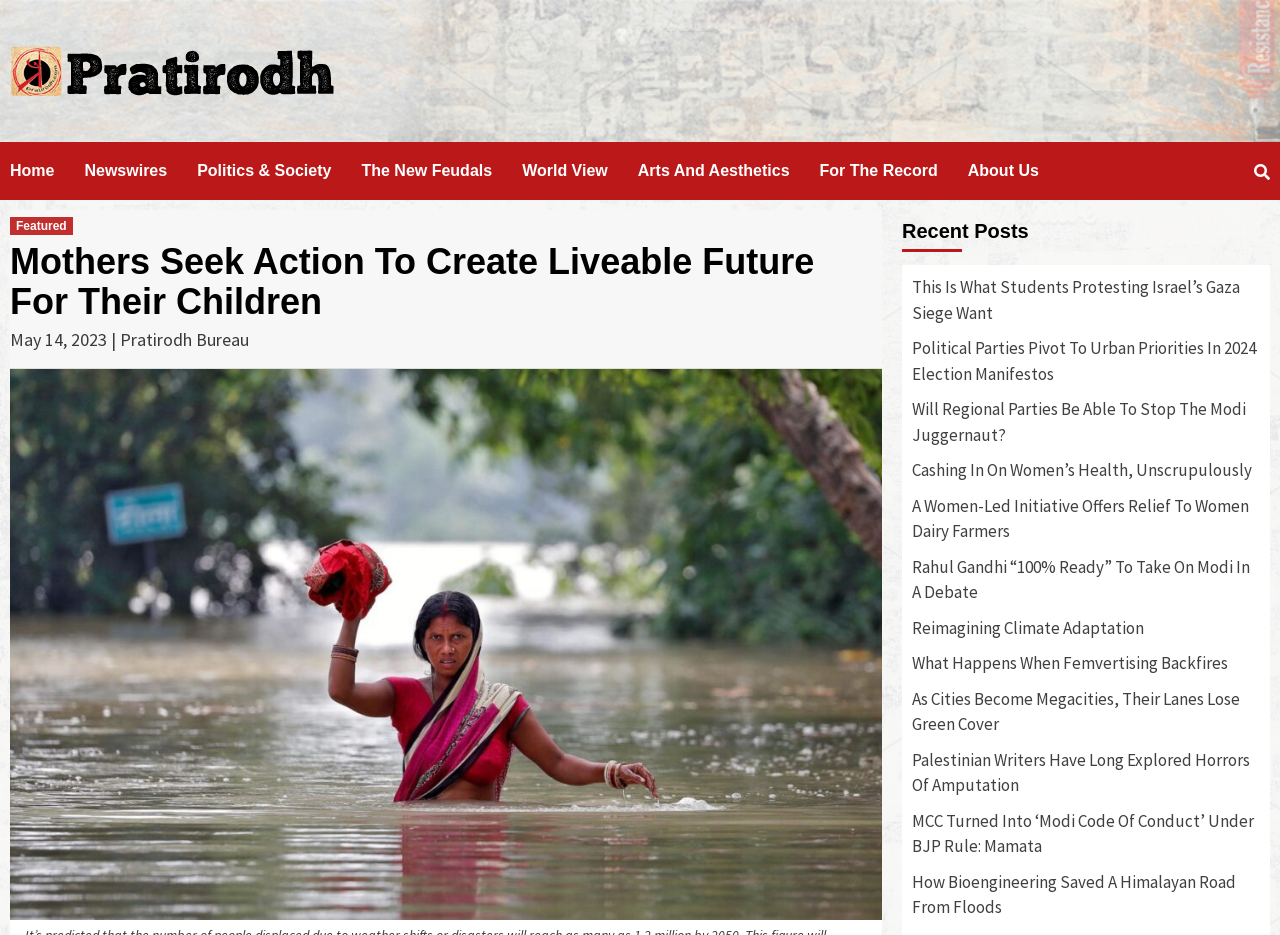What is the name of the news website?
Based on the visual, give a brief answer using one word or a short phrase.

Pratirodh